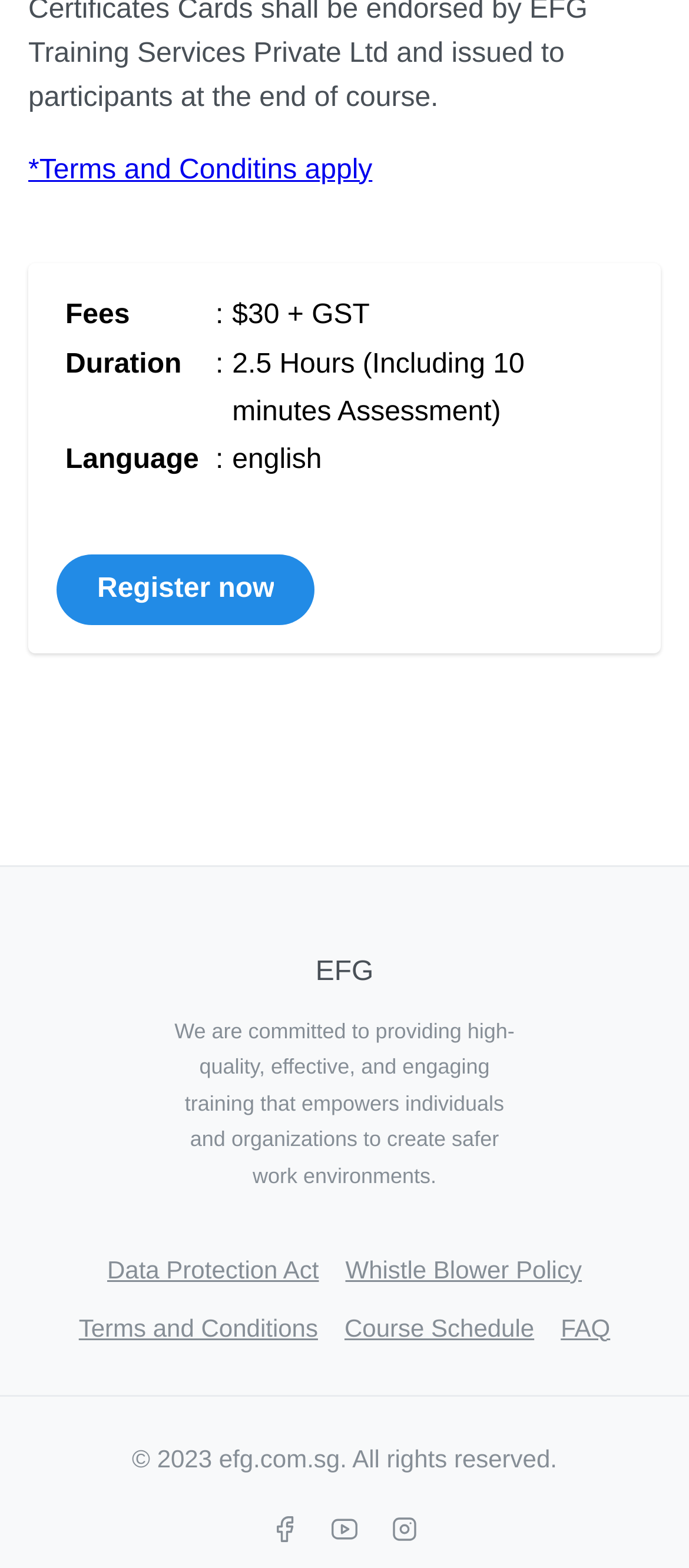Determine the bounding box for the UI element as described: "Register now". The coordinates should be represented as four float numbers between 0 and 1, formatted as [left, top, right, bottom].

[0.082, 0.354, 0.458, 0.399]